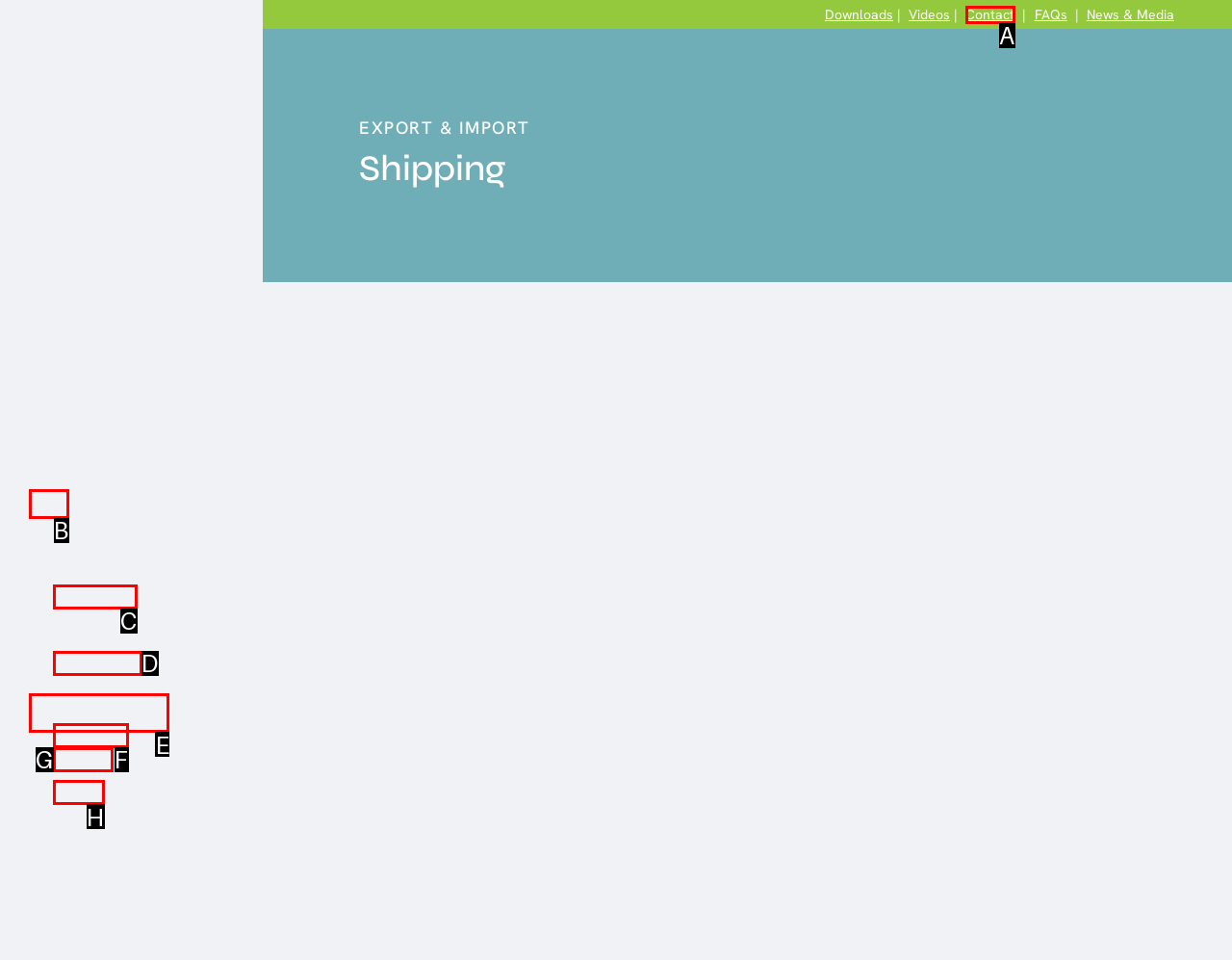Given the description: Recycling EPS, identify the HTML element that fits best. Respond with the letter of the correct option from the choices.

C